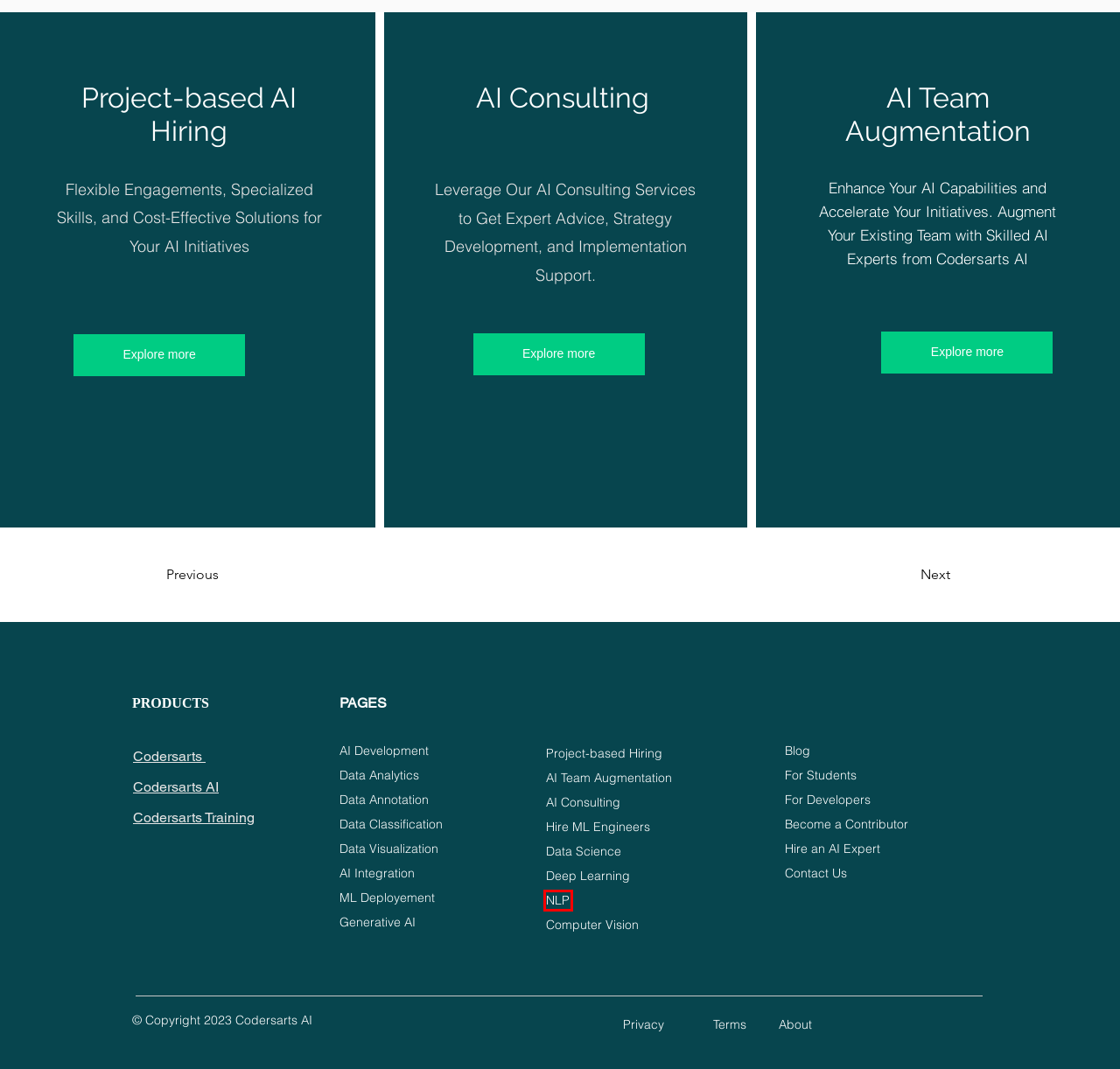Examine the webpage screenshot and identify the UI element enclosed in the red bounding box. Pick the webpage description that most accurately matches the new webpage after clicking the selected element. Here are the candidates:
A. Programming Assignment Help | Programming Expert Help | Codersarts
B. Privacy Policy | Codersarts
C. Hire an AI Experts
D. Hire Machine Learning Engineers | Hire AI Experts | Codersarts AI
E. AI Integration | Codersarts AI
F. Terms and Conditions | Codersarts
G. Deep Learning Solutions | Codersarts AI
H. Codersarts Training: Hands-on Software Development Training | Learn by Building Real-World Projects

G